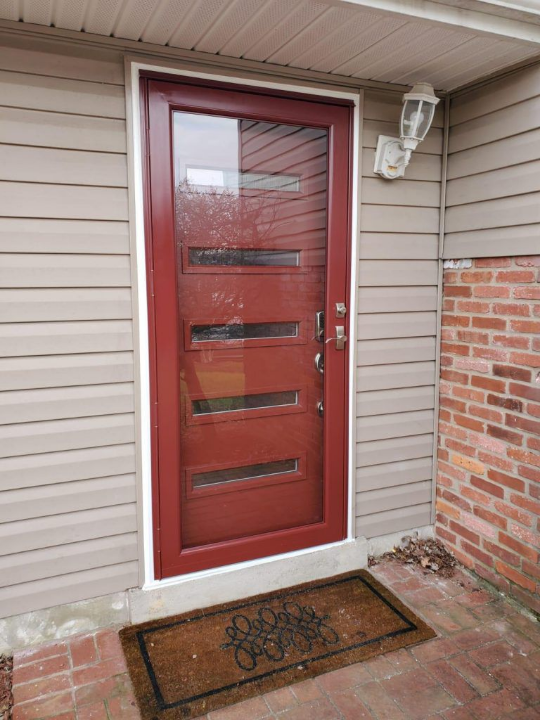Give a thorough caption of the image, focusing on all visible elements.

This image features a sleek, modern red storm door, showcasing a stylish design with a series of horizontal glass inserts. This contemporary door is framed by a light-colored exterior, complementing the brick wall on the right. The door's functionality is not just aesthetic; it offers enhanced security and insulation, providing effective protection against harsh weather conditions. Below the door, a decorative welcome mat adds a warm touch to the entryway, enhancing the home's curb appeal. The entire scene reflects a careful blend of style and practicality, characteristic of high-quality storm doors offered by MAS Home Improvements.